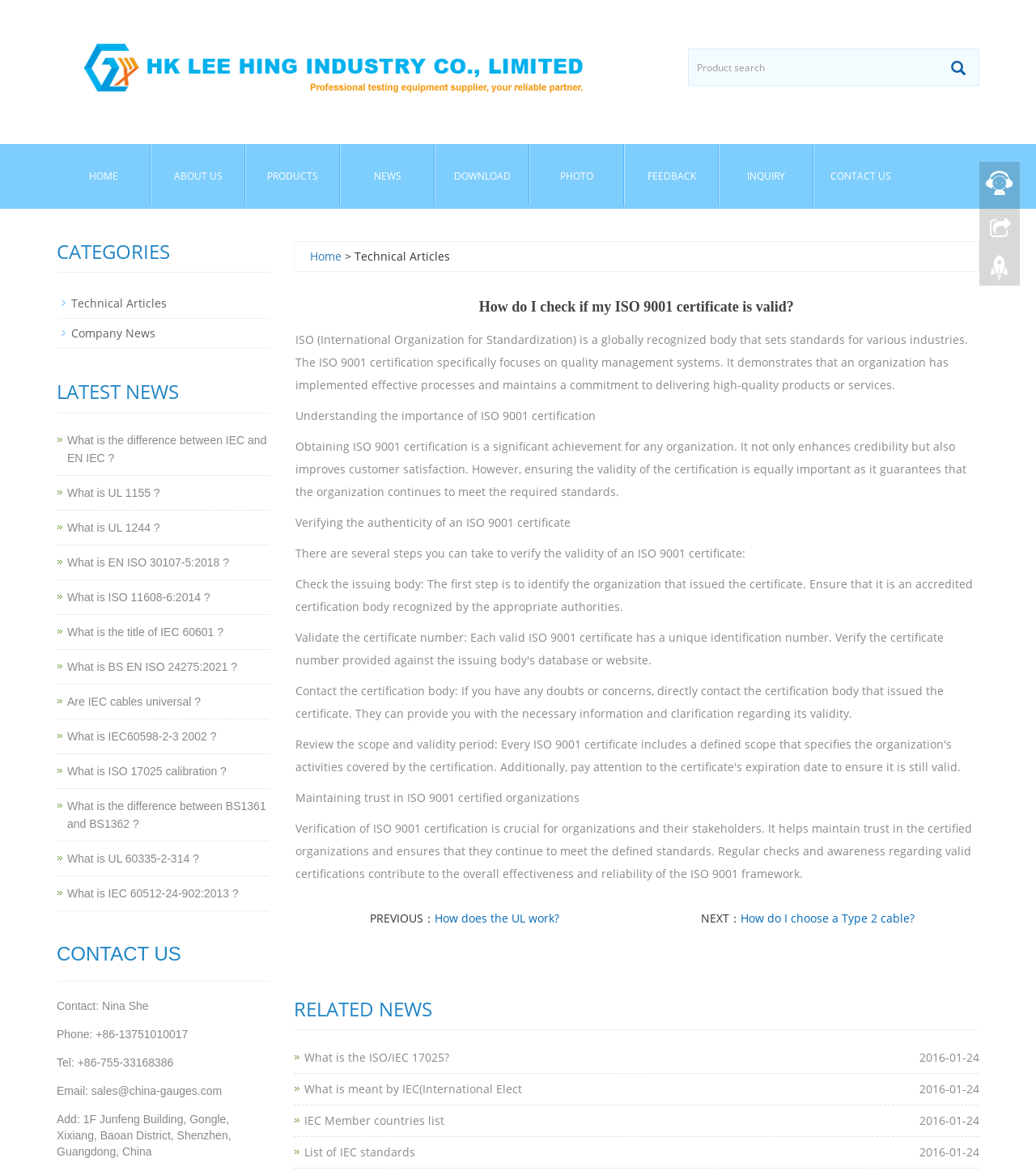Please specify the bounding box coordinates of the area that should be clicked to accomplish the following instruction: "Search for products". The coordinates should consist of four float numbers between 0 and 1, i.e., [left, top, right, bottom].

[0.665, 0.042, 0.905, 0.072]